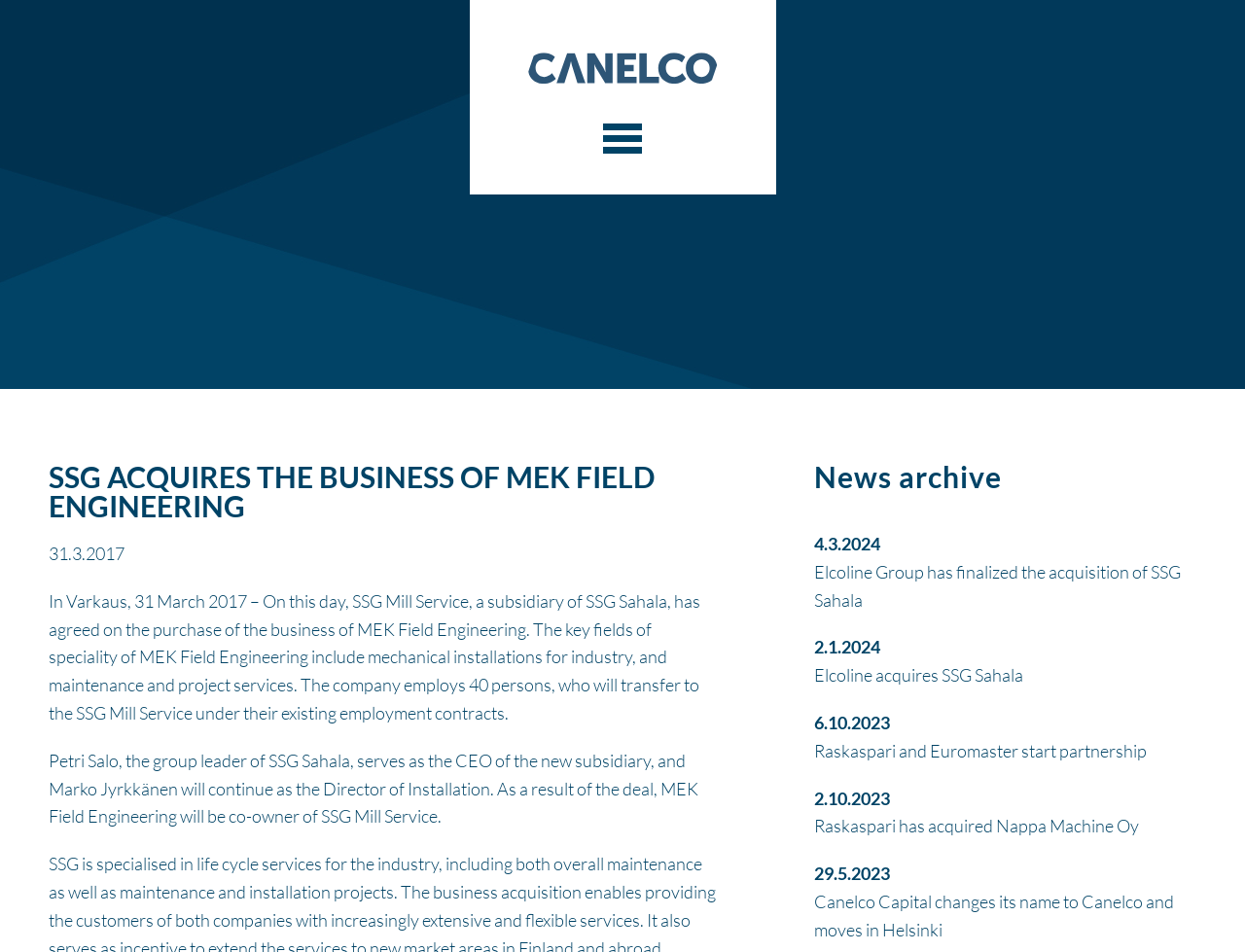How many people will transfer to SSG Mill Service?
Give a single word or phrase as your answer by examining the image.

40